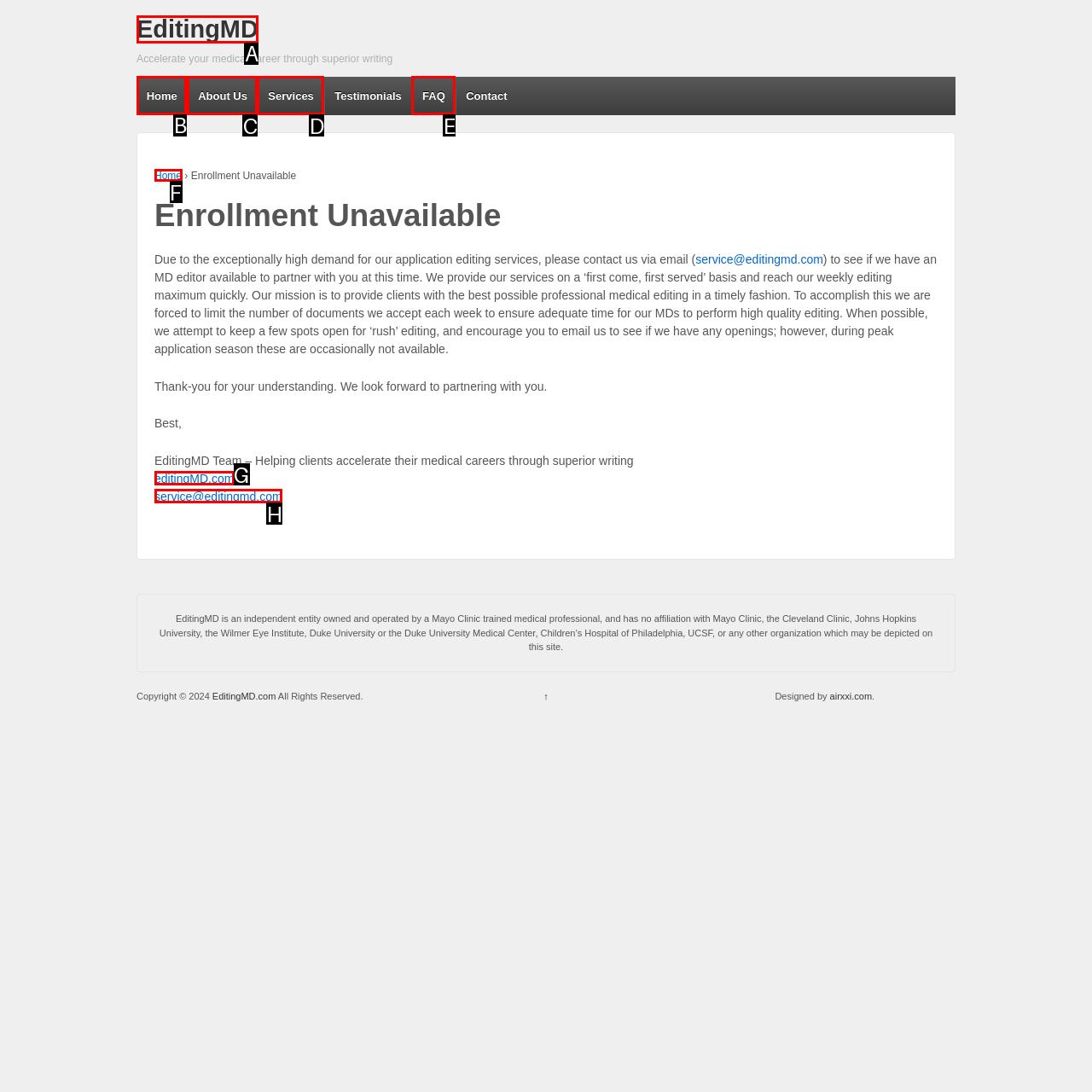Indicate the letter of the UI element that should be clicked to accomplish the task: Click on the 'Home' link. Answer with the letter only.

B